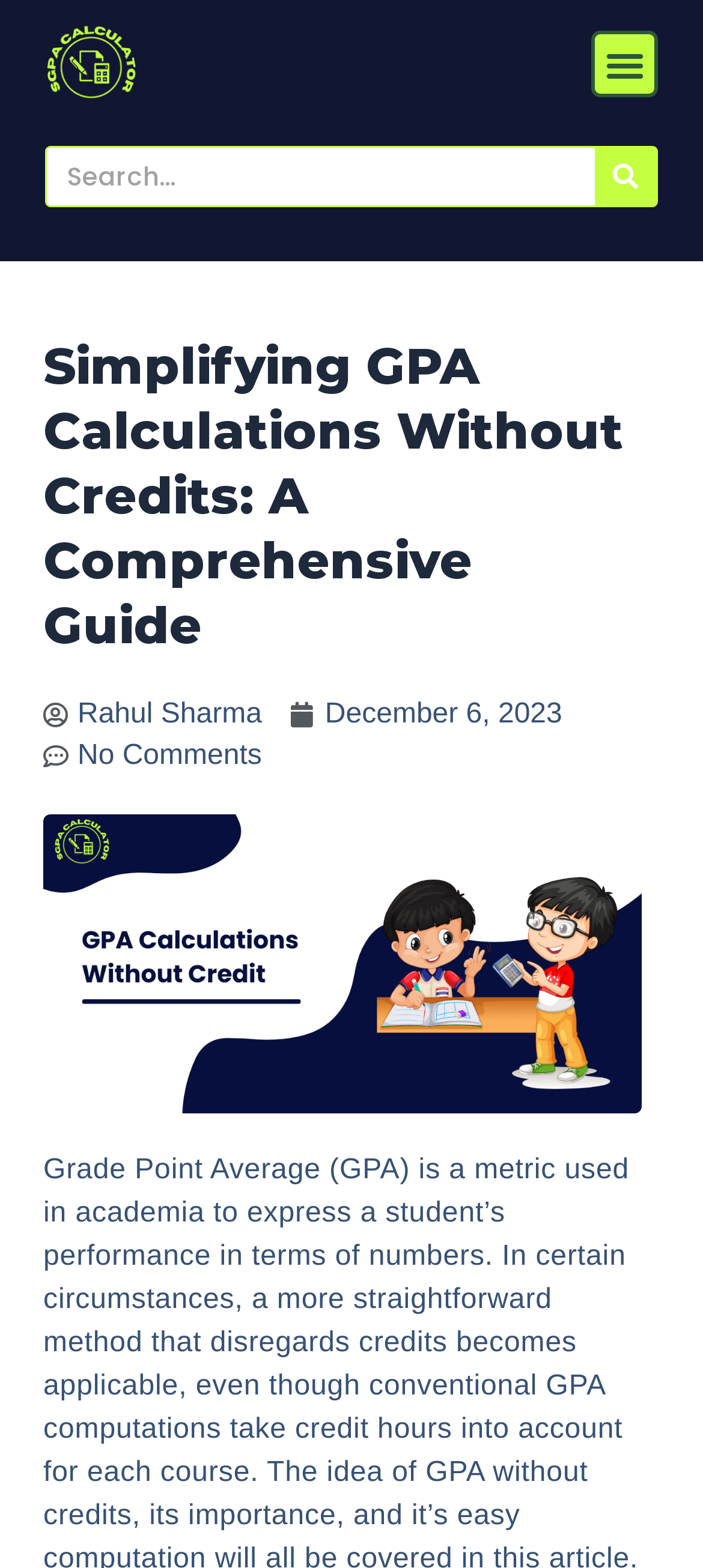Give a detailed explanation of the elements present on the webpage.

The webpage is a GPA calculator tool that allows users to easily assess their academic standing without credits. At the top left of the page, there is a link. To the right of this link, a menu toggle button is located. Below the link, a search bar is positioned, consisting of a search text field, a search button, and a "Search" label. 

Below the search bar, a heading titled "Simplifying GPA Calculations Without Credits: A Comprehensive Guide" is displayed. Underneath this heading, the author's name "Rahul Sharma" is mentioned, along with the date "December 6, 2023" and a "No Comments" link. 

A prominent image of a GPA calculator without credit is placed below these details, taking up a significant portion of the page.